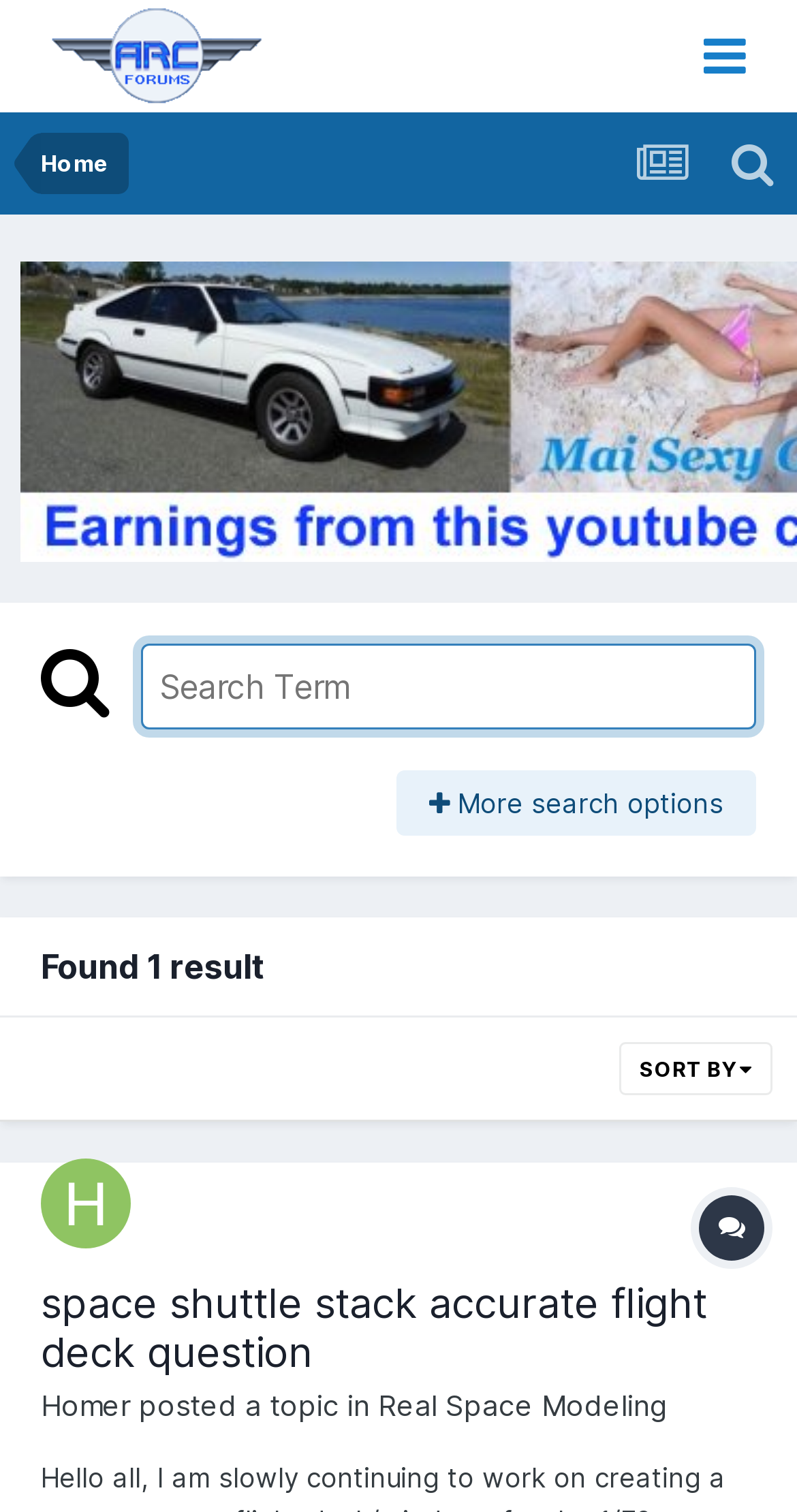Given the element description "name="q" placeholder="Search Term"", identify the bounding box of the corresponding UI element.

[0.177, 0.426, 0.949, 0.483]